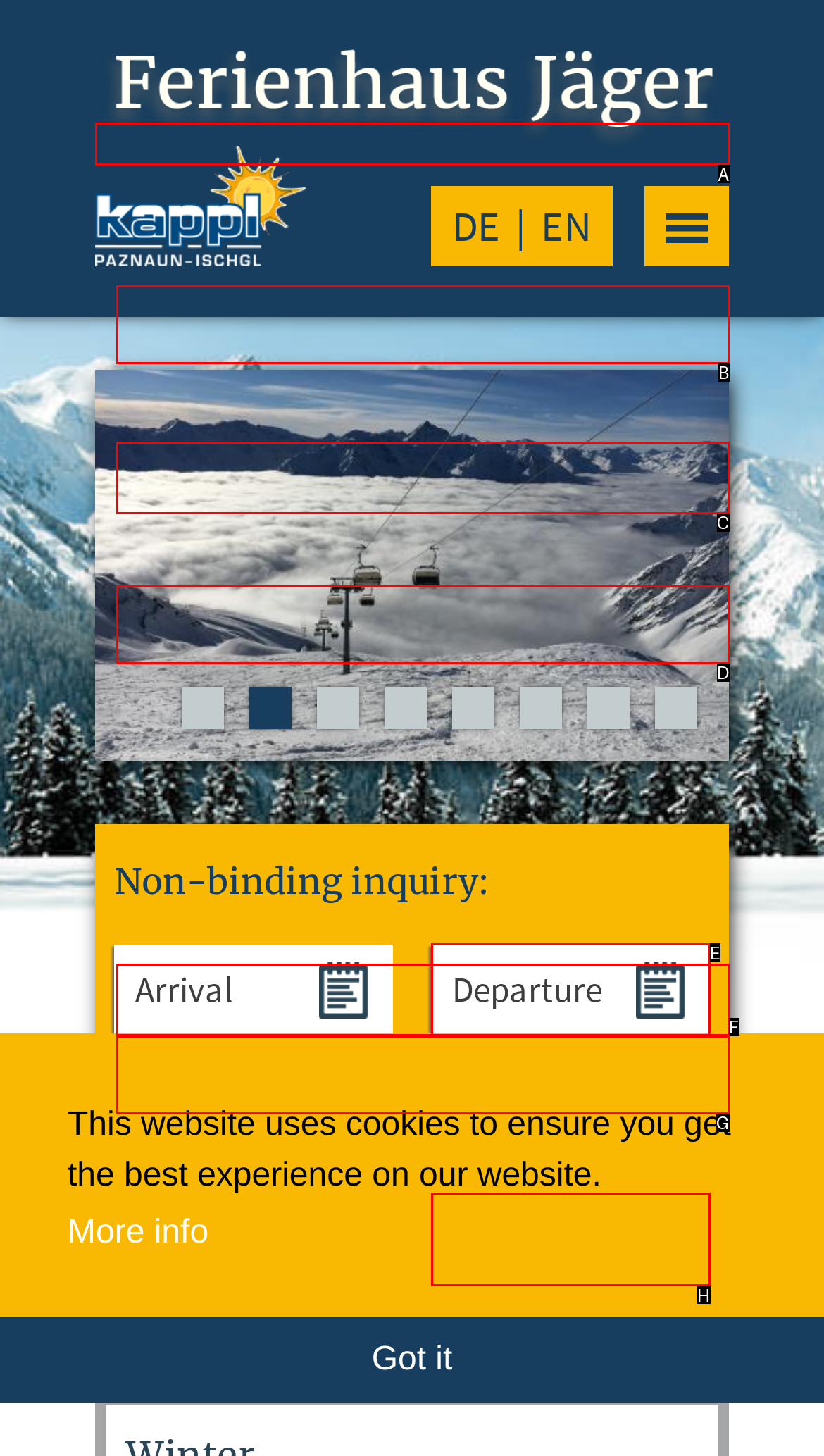Select the letter that corresponds to this element description: title="Ferienhaus Jäger Kappl"
Answer with the letter of the correct option directly.

A